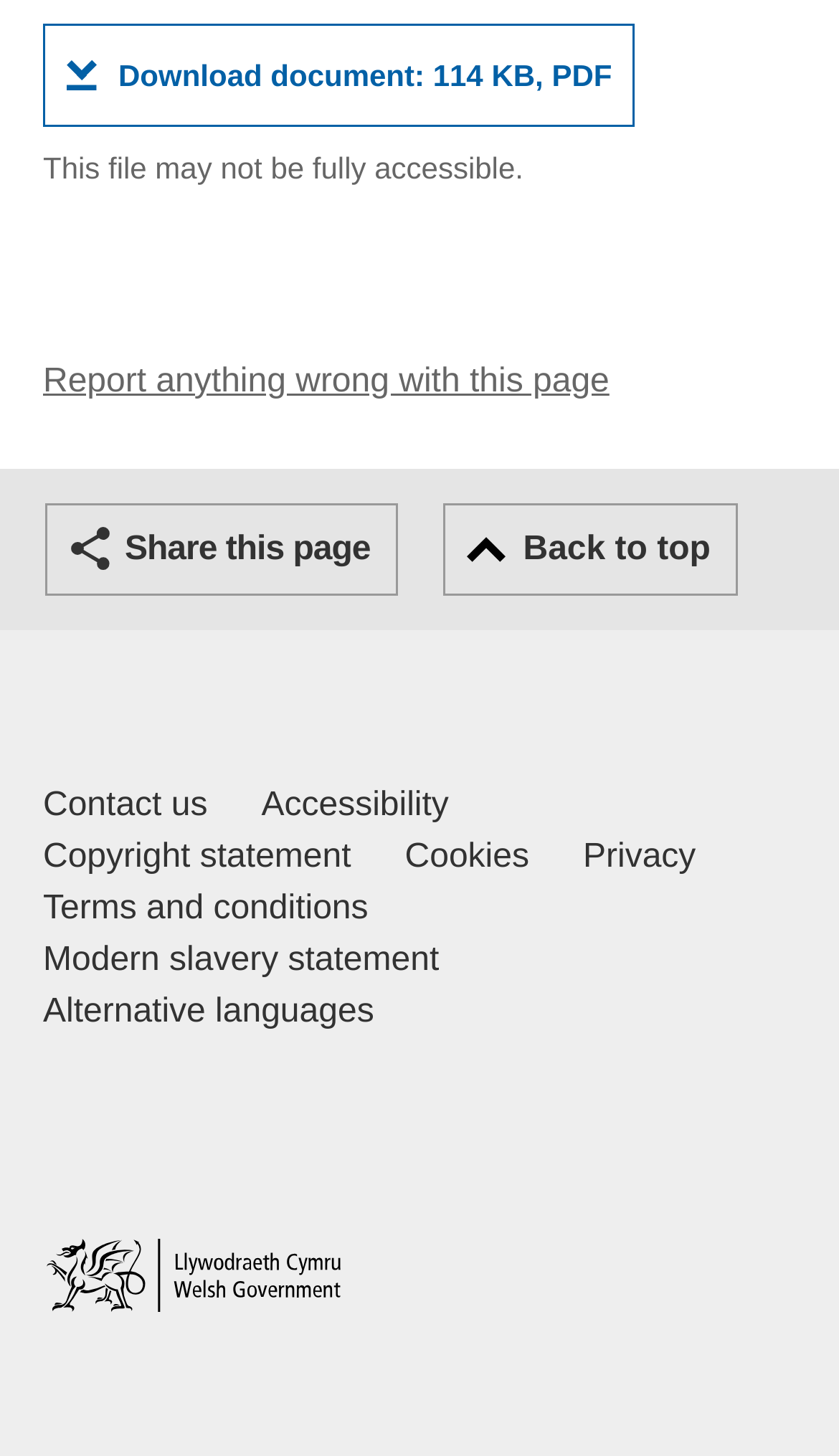What is the file type of the downloadable document?
Using the details shown in the screenshot, provide a comprehensive answer to the question.

The answer can be found by looking at the link element with the text 'Download document: File size 114 KB, File type PDF' which provides the file type information.